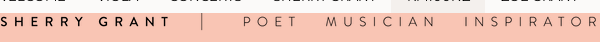Offer a detailed explanation of what is depicted in the image.

The image features the name "Sherry Grant" prominently displayed at the center, emphasizing her roles as a poet, musician, and inspirator. The text is styled in a bold, elegant font, conveying a sense of artistry and professionalism. The background is a soft, muted hue, which enhances the text's visibility and aesthetic appeal. This graphic serves as an impactful introduction to Sherry Grant, aligning with her identity as a creative force in the literary and musical communities.